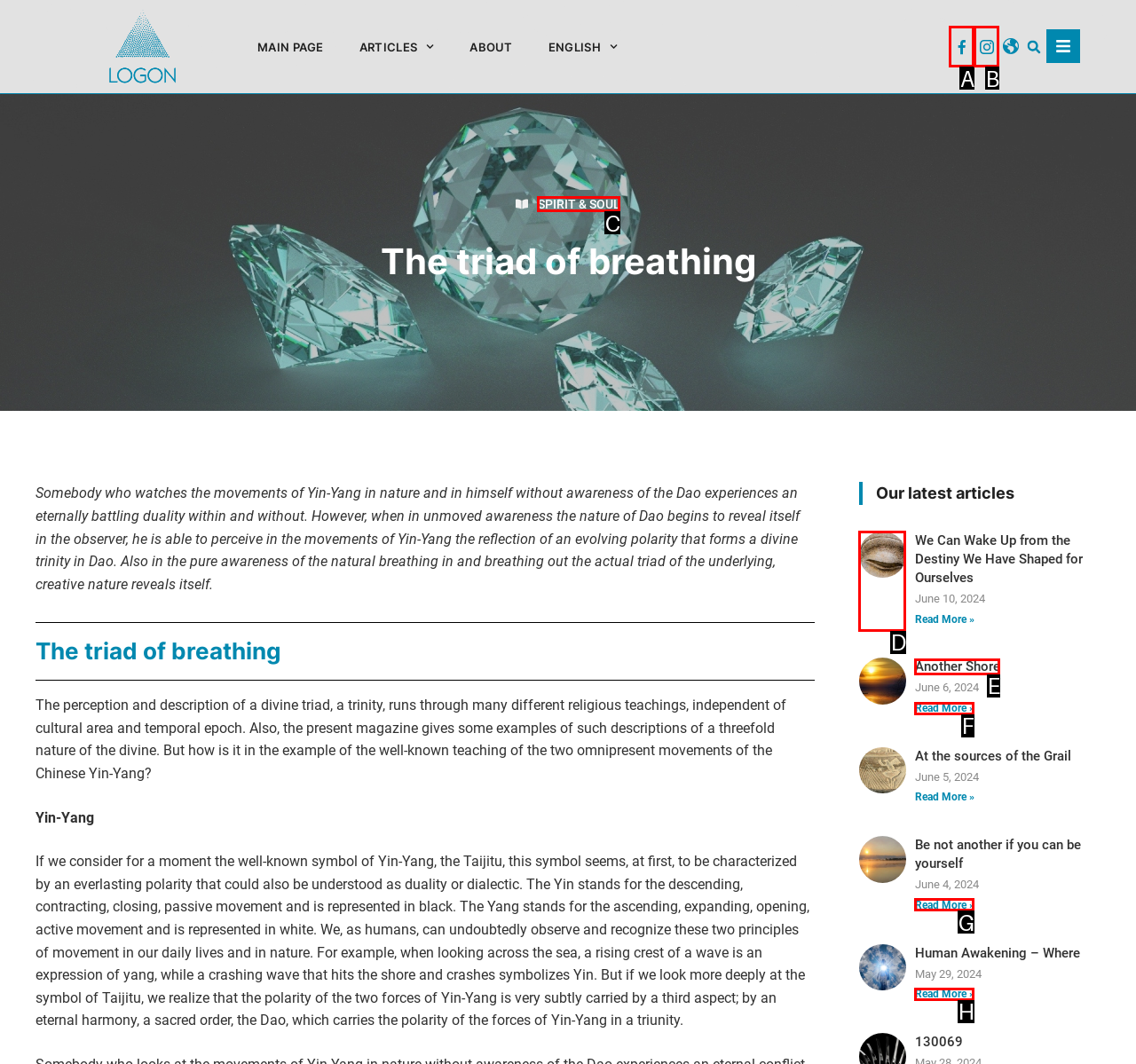Tell me which one HTML element I should click to complete the following task: Go to SPIRIT & SOUL Answer with the option's letter from the given choices directly.

C